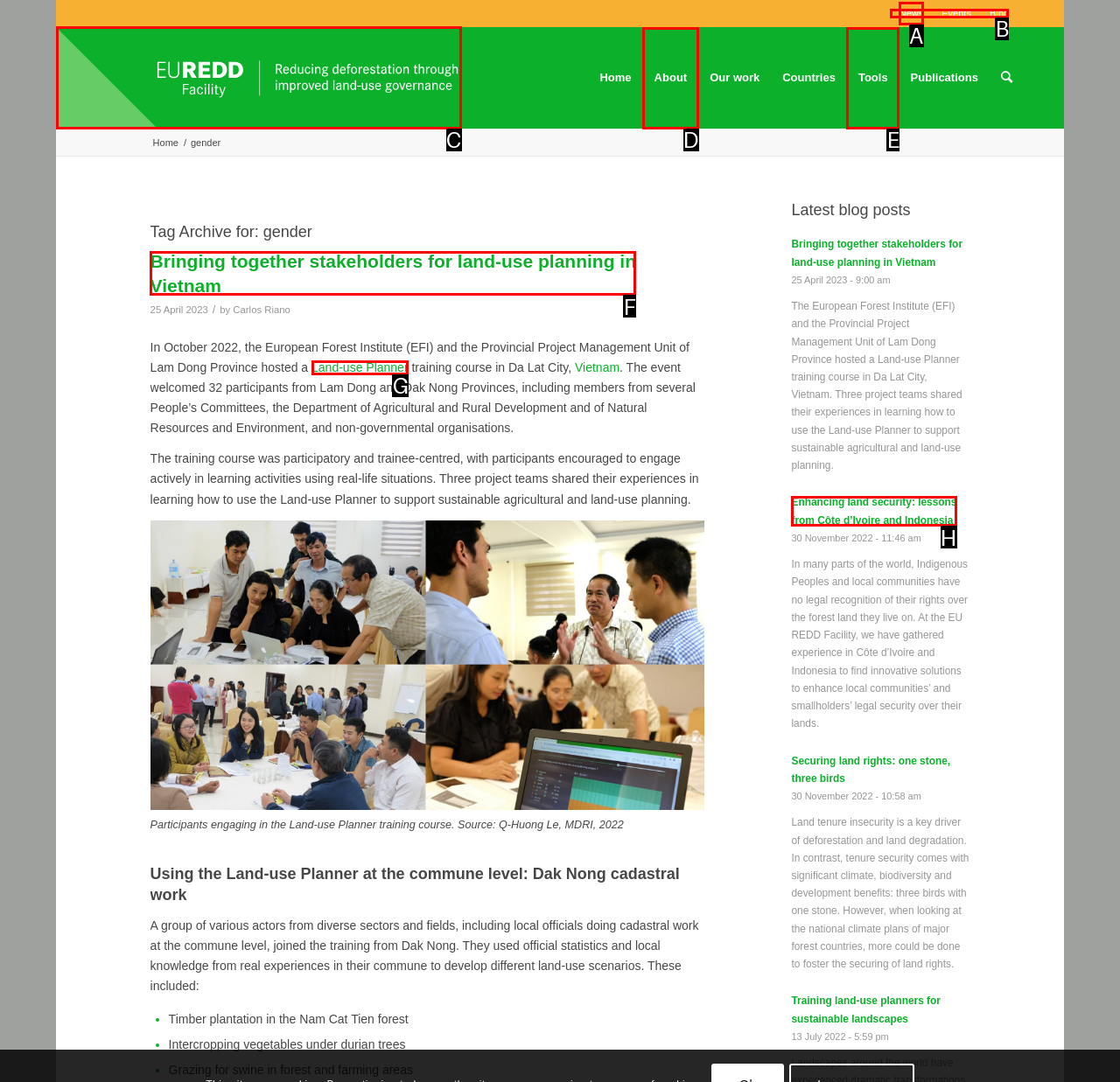Which option should I select to accomplish the task: View the 'EU-REDD-Facility-logo-tagline'? Respond with the corresponding letter from the given choices.

C